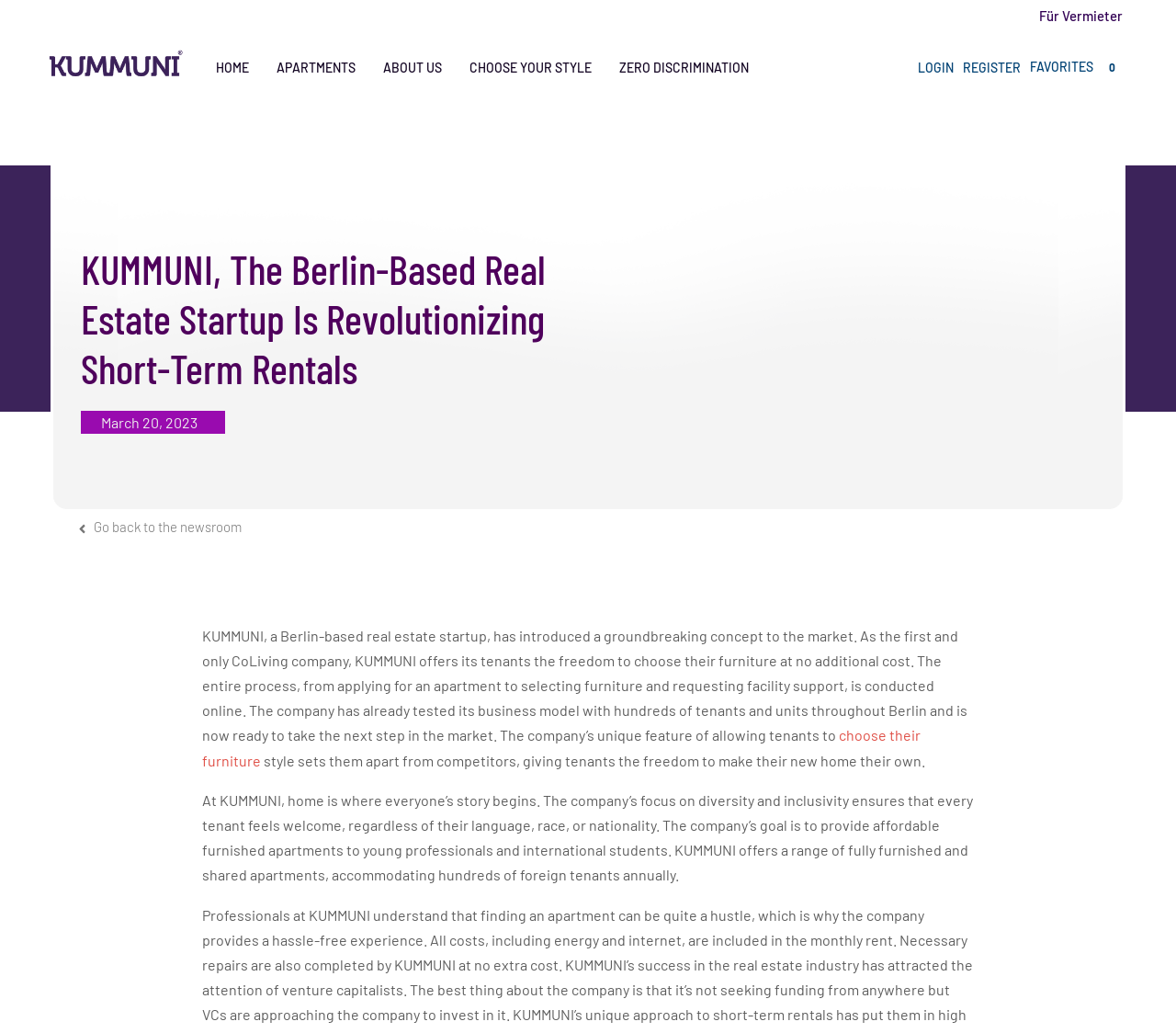Explain the features and main sections of the webpage comprehensively.

The webpage is about KUMMUNI, a Berlin-based real estate startup that is revolutionizing short-term rentals. At the top, there is a header section with several links, including "Für Vermieter", "HOME", "APARTMENTS", "ABOUT US", "CHOOSE YOUR STYLE", "ZERO DISCRIMINATION", "LOGIN", "REGISTER", and "FAVORITES 0". The logo of KUMMUNI is also located in this section, on the left side.

Below the header section, there is a large heading that reads "KUMMUNI, The Berlin-Based Real Estate Startup Is Revolutionizing Short-Term Rentals". Next to this heading, there is a link to a news article dated March 20, 2023. On the right side of the heading, there is a large image of KUMMUNI.

Further down, there is a section with a link to go back to the newsroom. Below this link, there is a block of text that describes KUMMUNI's concept, which allows tenants to choose their furniture at no additional cost. The text also mentions that the entire process, from applying for an apartment to selecting furniture and requesting facility support, is conducted online.

Within this block of text, there is a link to "choose their furniture", which is highlighted. The text continues to describe KUMMUNI's unique feature of allowing tenants to choose their furniture, which sets them apart from competitors.

The final section of text describes KUMMUNI's focus on diversity and inclusivity, ensuring that every tenant feels welcome, regardless of their language, race, or nationality. The company's goal is to provide affordable furnished apartments to young professionals and international students, and it offers a range of fully furnished and shared apartments, accommodating hundreds of foreign tenants annually.